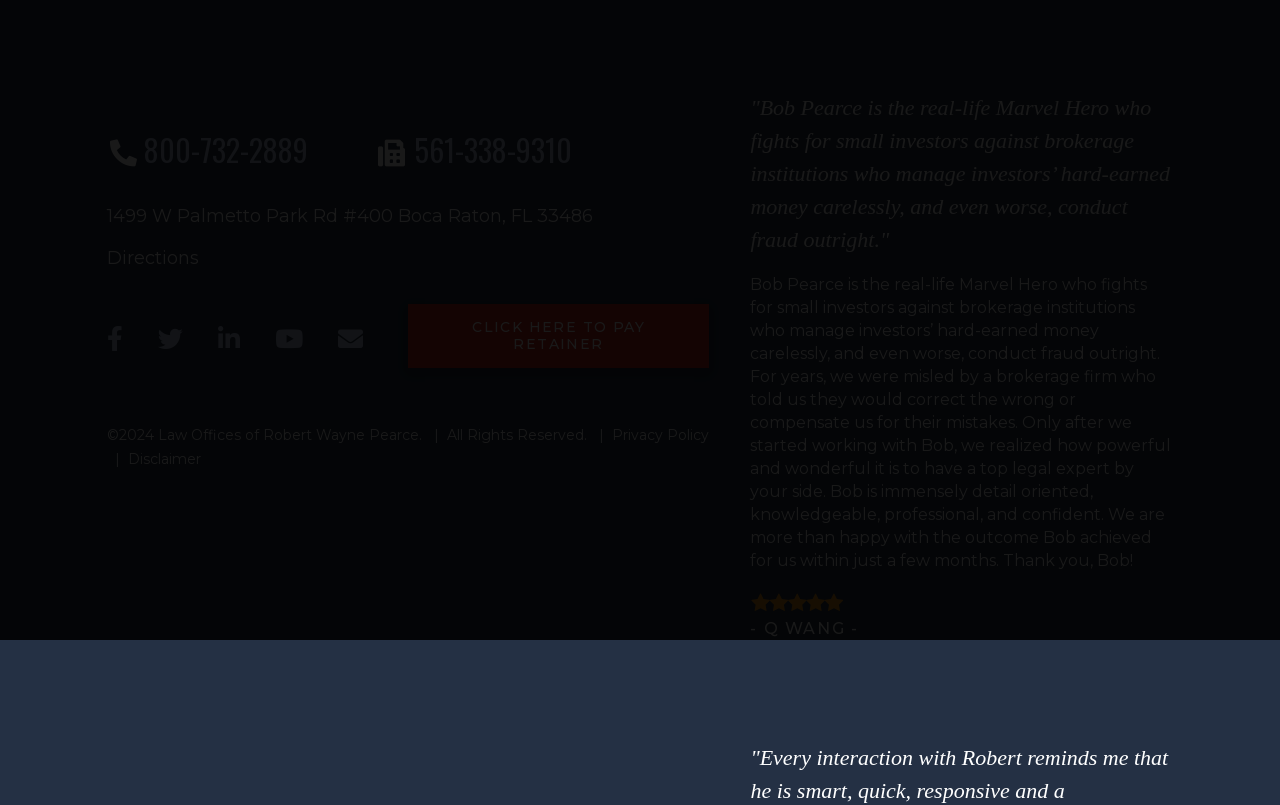What is the name of the lawyer?
Provide a detailed and extensive answer to the question.

I found the name of the lawyer by reading the testimonial text which mentions 'Bob Pearce is the real-life Marvel Hero...' and also by looking at the logo which says 'Law Offices of Robert Wayne Pearce'.